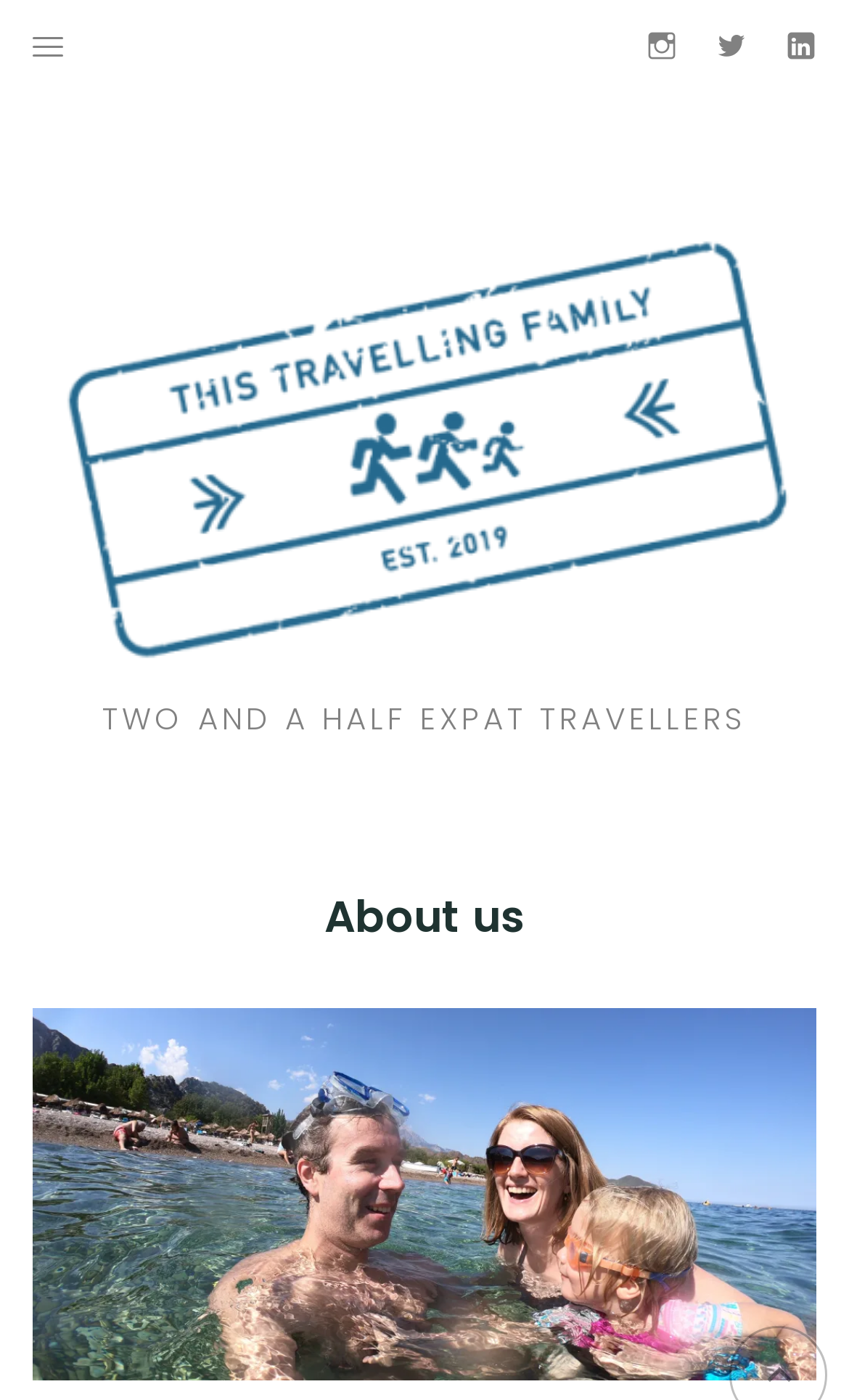How many navigation links are there in the main menu? Please answer the question using a single word or phrase based on the image.

5